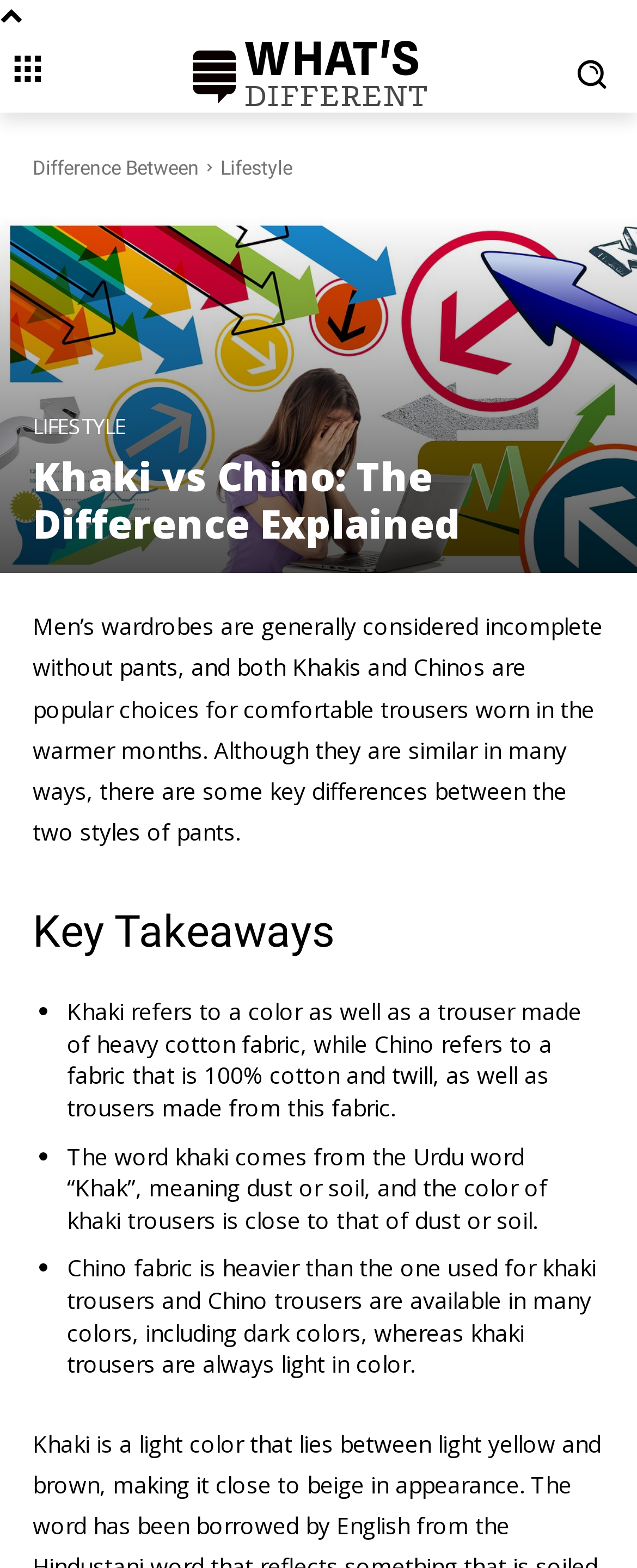What is the typical color of khaki trousers?
Based on the image, provide your answer in one word or phrase.

Light